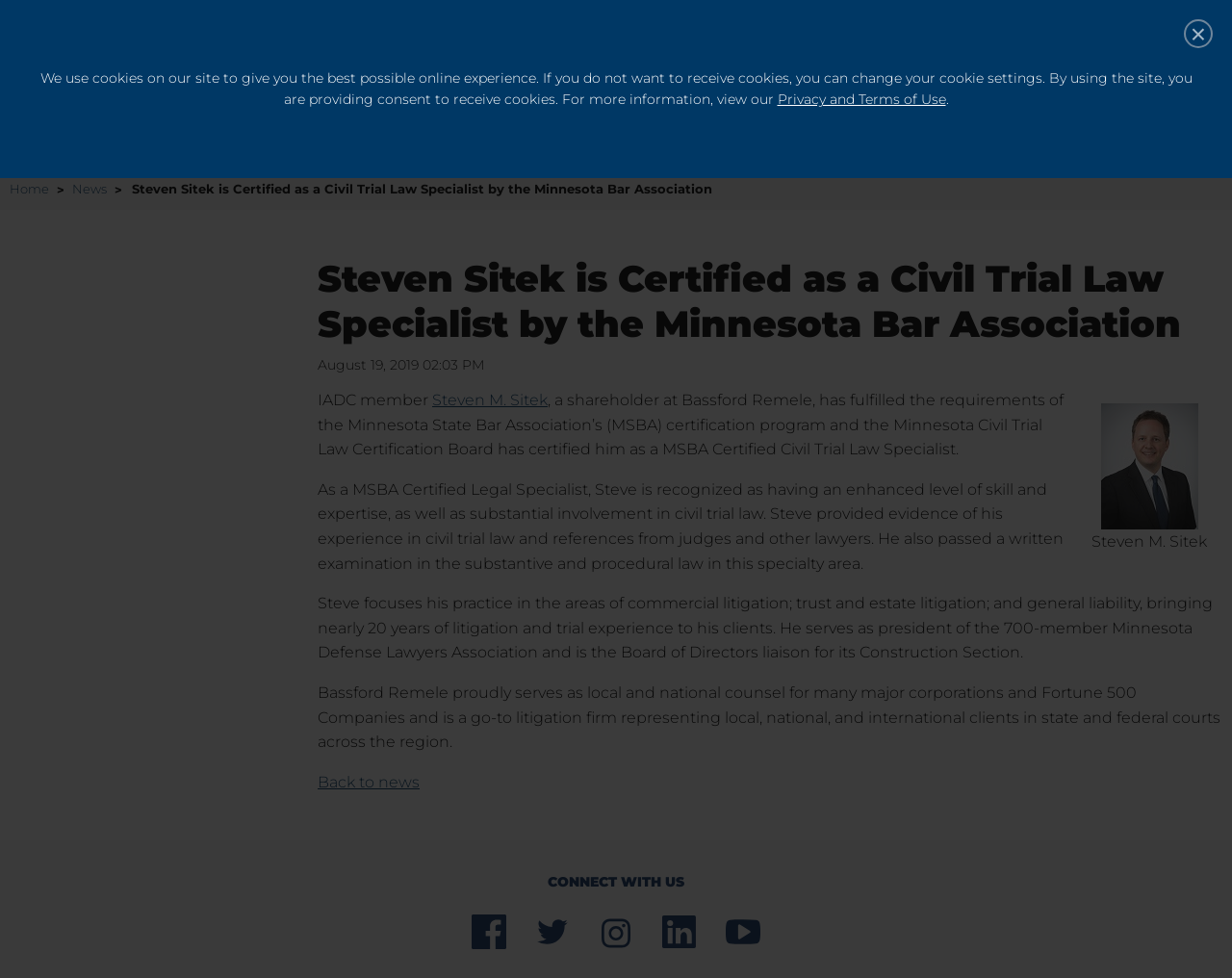Based on the image, please elaborate on the answer to the following question:
What is the certification that Steven M. Sitek has received?

The answer can be found in the article section of the webpage, where it is stated that 'the Minnesota Civil Trial Law Certification Board has certified him as a MSBA Certified Civil Trial Law Specialist'.